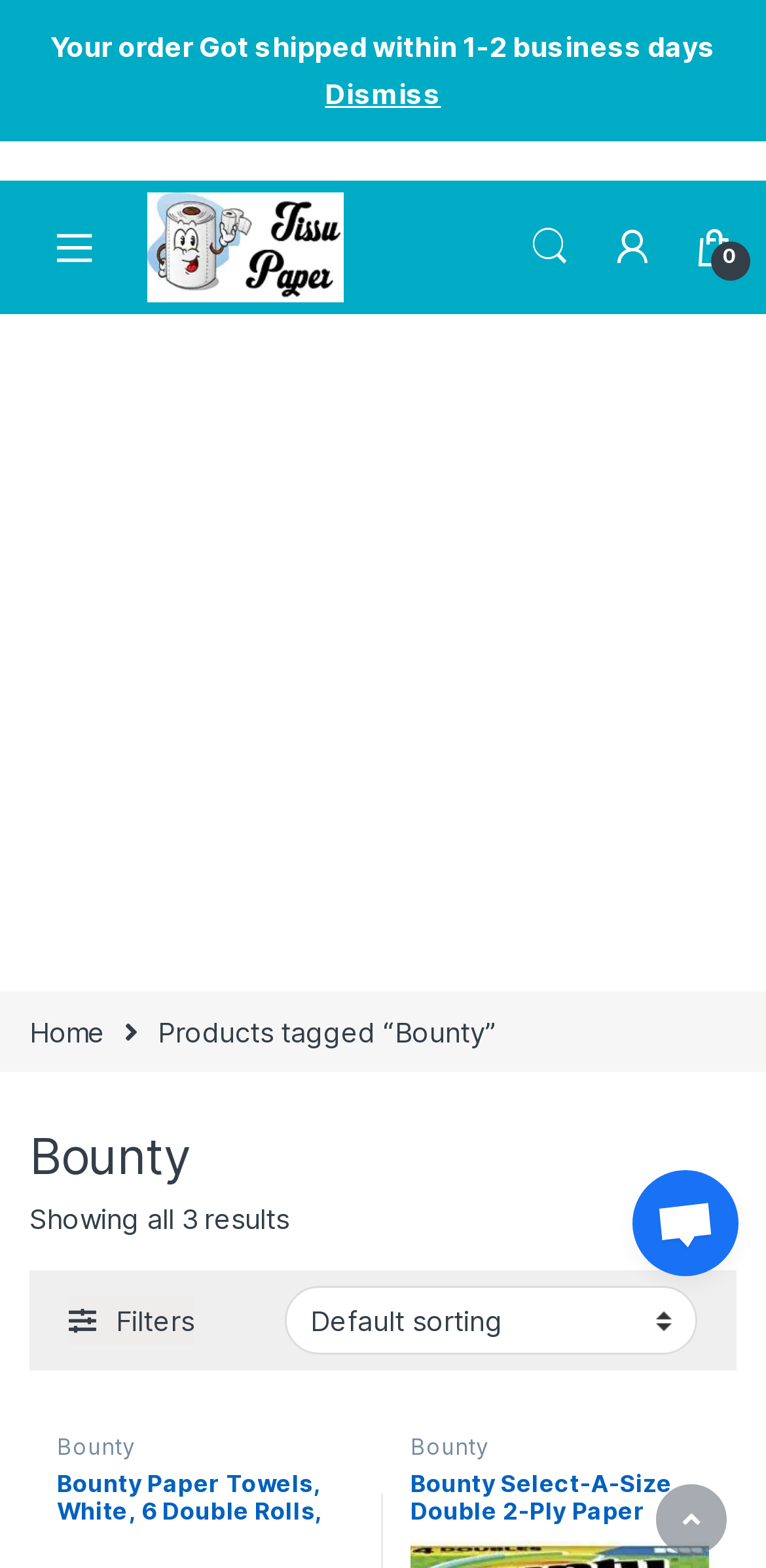Find the bounding box coordinates of the element to click in order to complete this instruction: "Search for products". The bounding box coordinates must be four float numbers between 0 and 1, denoted as [left, top, right, bottom].

[0.69, 0.144, 0.746, 0.171]